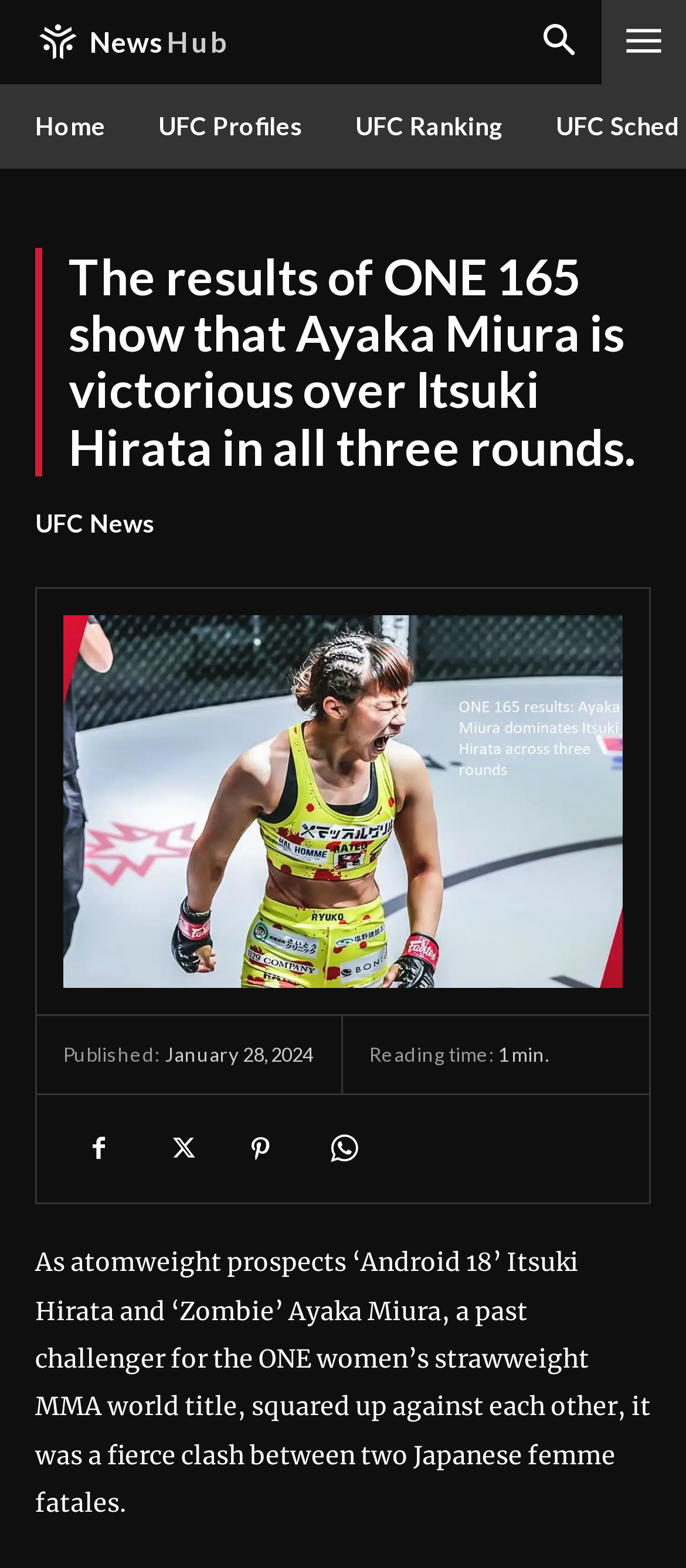What is the reading time of the article?
Please provide a comprehensive answer based on the information in the image.

The reading time can be found in the section below the image, where it says 'Reading time:' followed by 'min.'